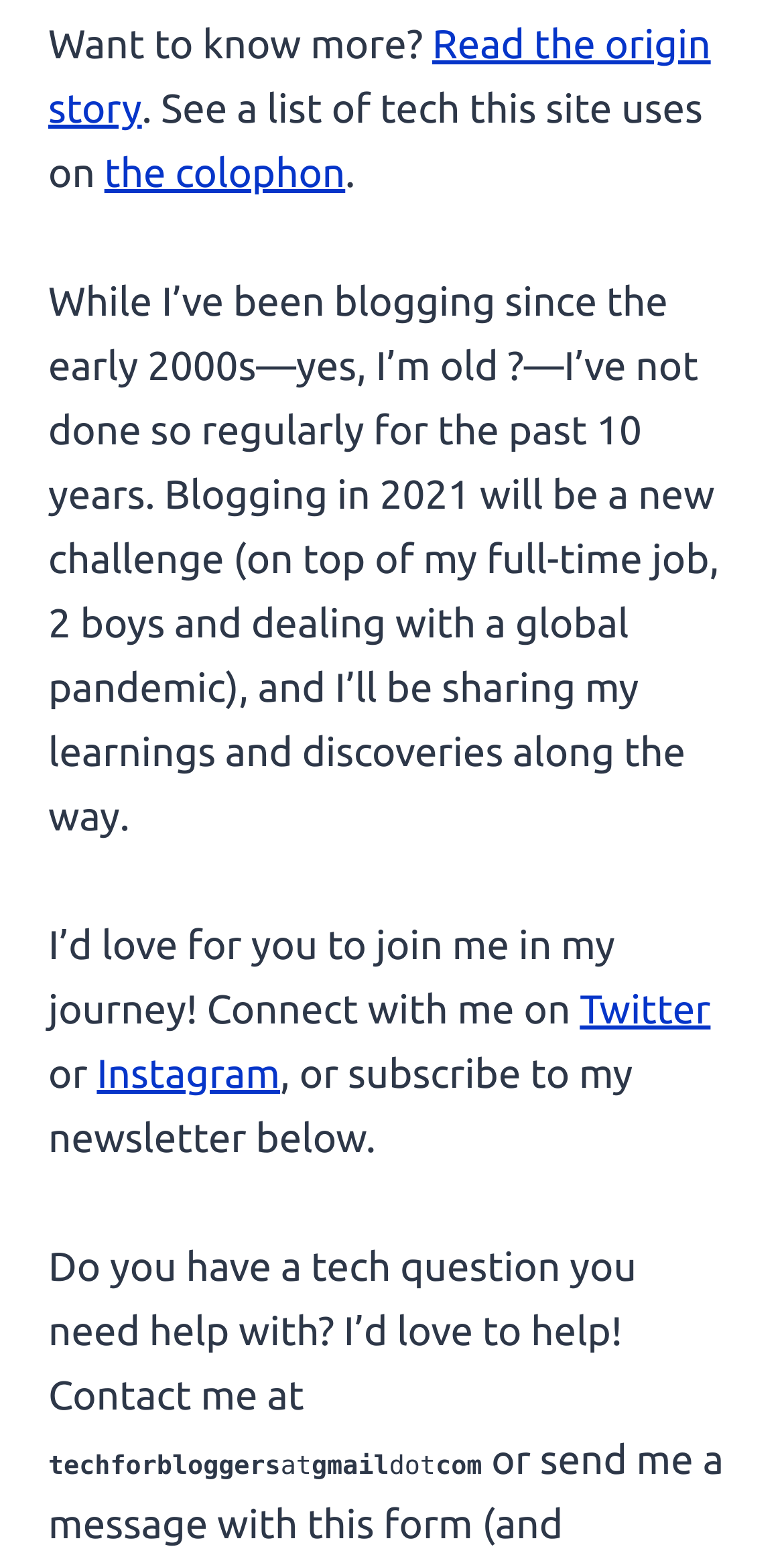Using the element description provided, determine the bounding box coordinates in the format (top-left x, top-left y, bottom-right x, bottom-right y). Ensure that all values are floating point numbers between 0 and 1. Element description: the colophon

[0.133, 0.095, 0.44, 0.125]